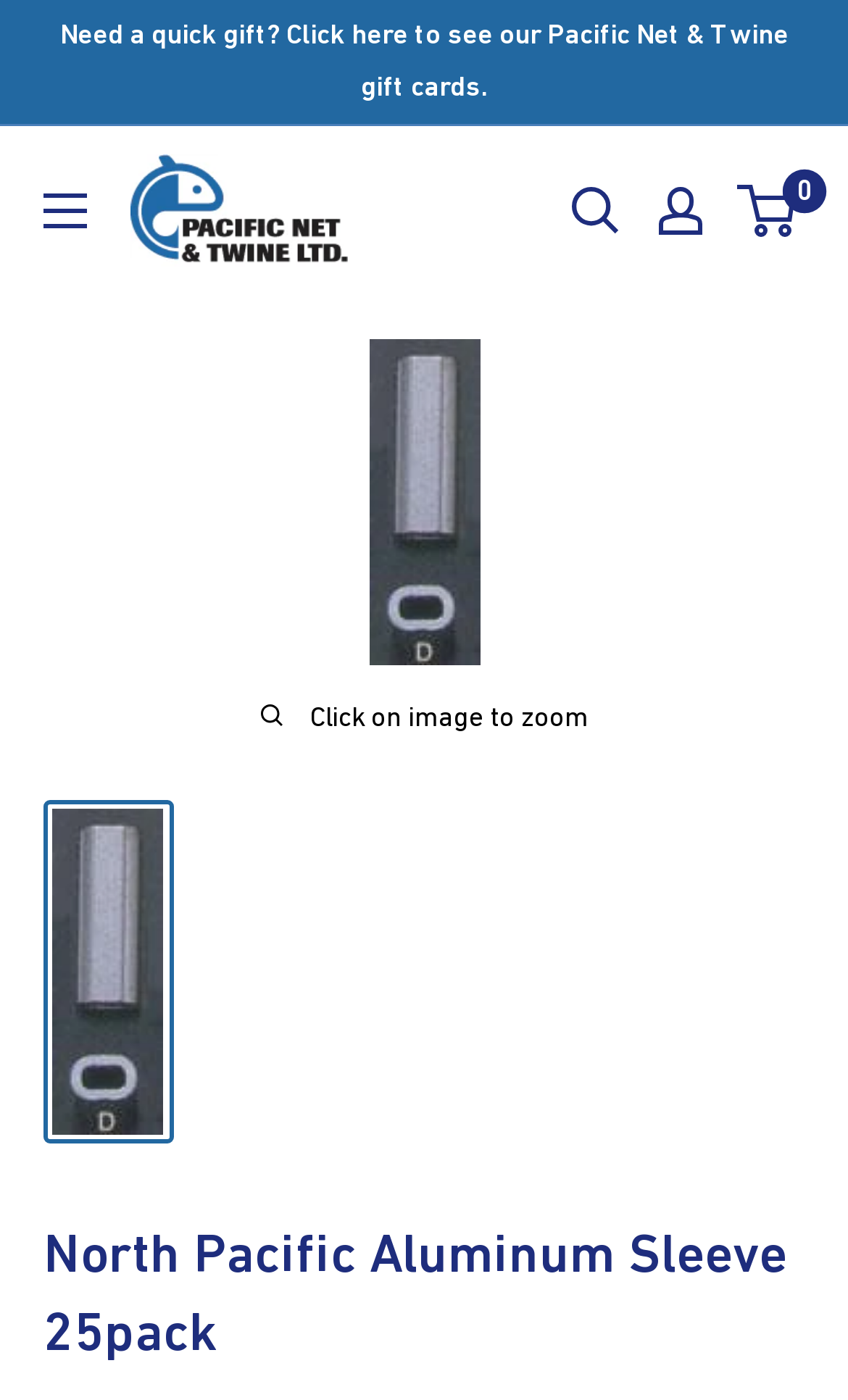Find the bounding box of the UI element described as: "Pacific Net & Twine Ltd". The bounding box coordinates should be given as four float values between 0 and 1, i.e., [left, top, right, bottom].

[0.154, 0.11, 0.41, 0.192]